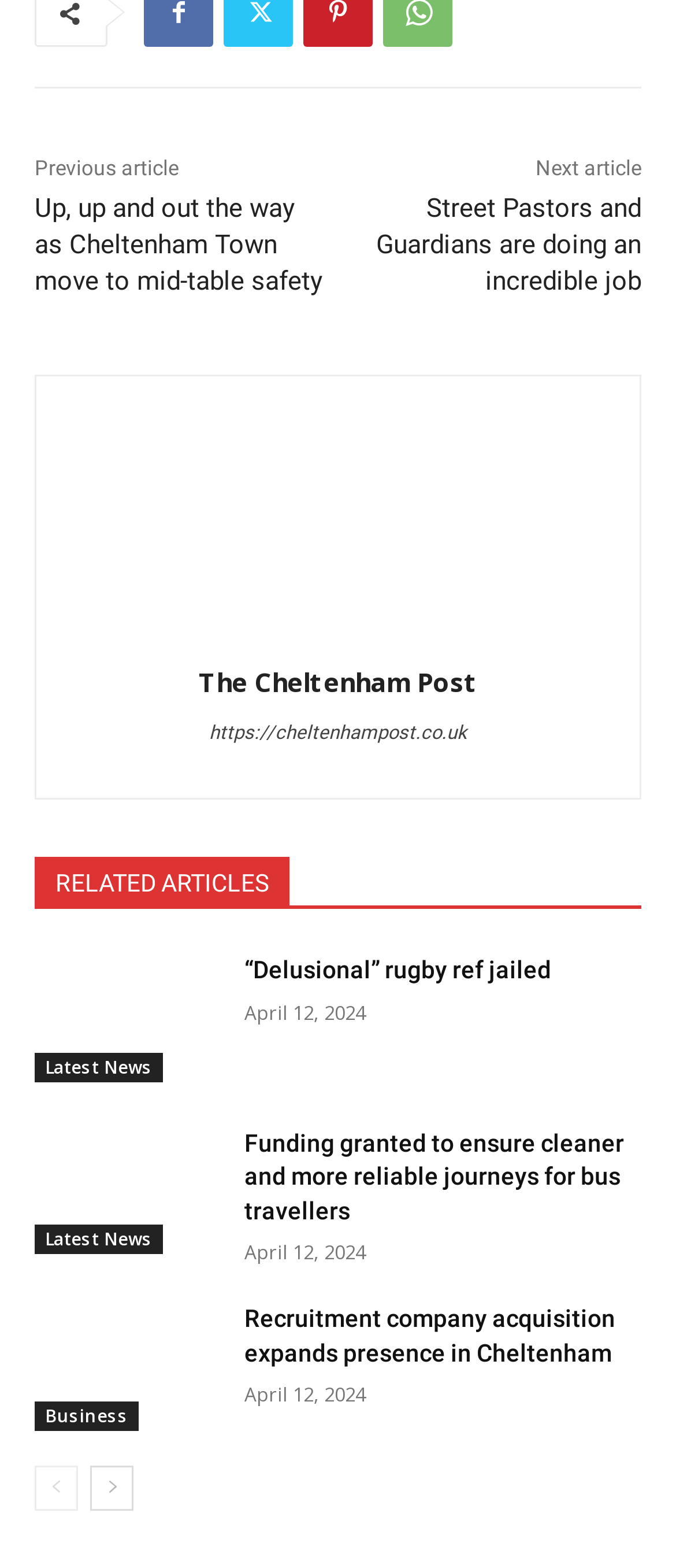Please identify the bounding box coordinates of the element on the webpage that should be clicked to follow this instruction: "Read the article about the delusional rugby ref". The bounding box coordinates should be given as four float numbers between 0 and 1, formatted as [left, top, right, bottom].

[0.362, 0.608, 0.949, 0.63]